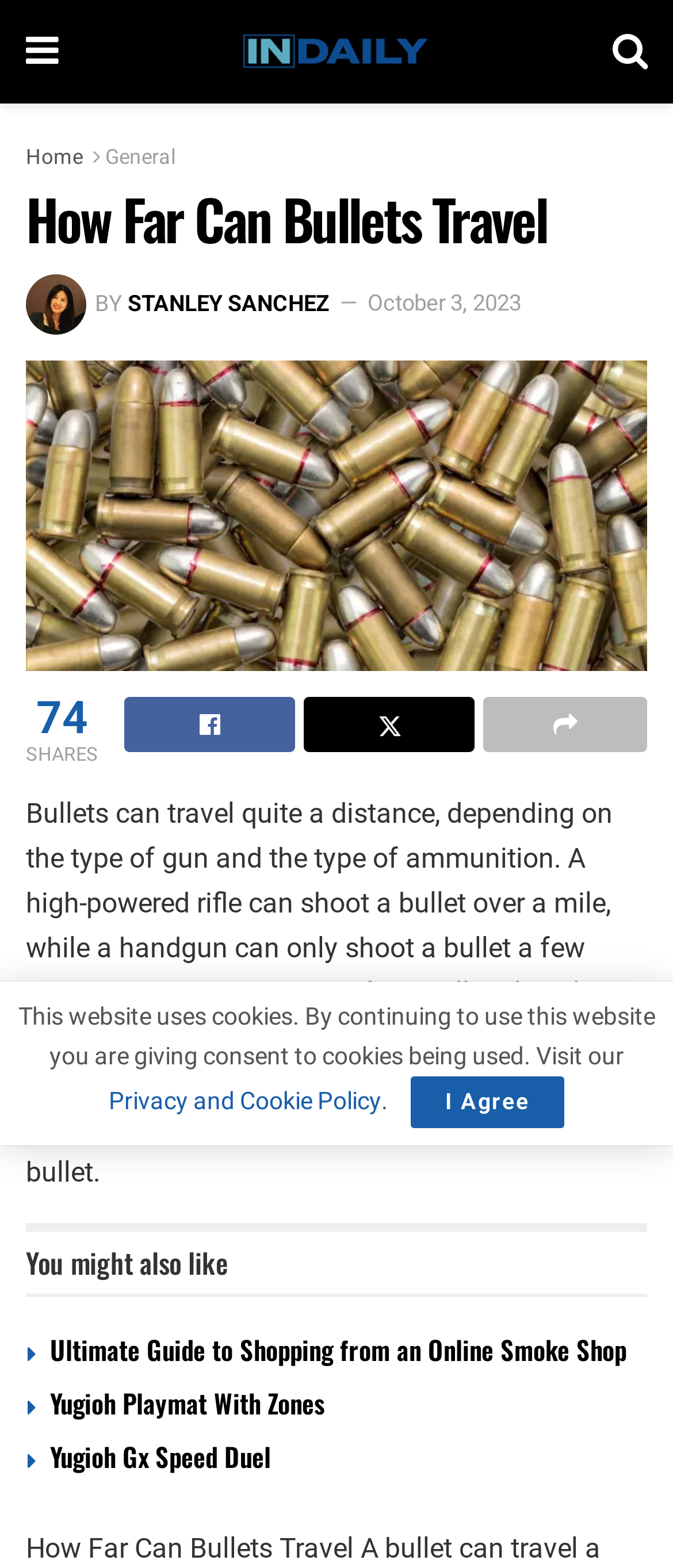Highlight the bounding box coordinates of the region I should click on to meet the following instruction: "Share the article".

[0.185, 0.444, 0.438, 0.48]